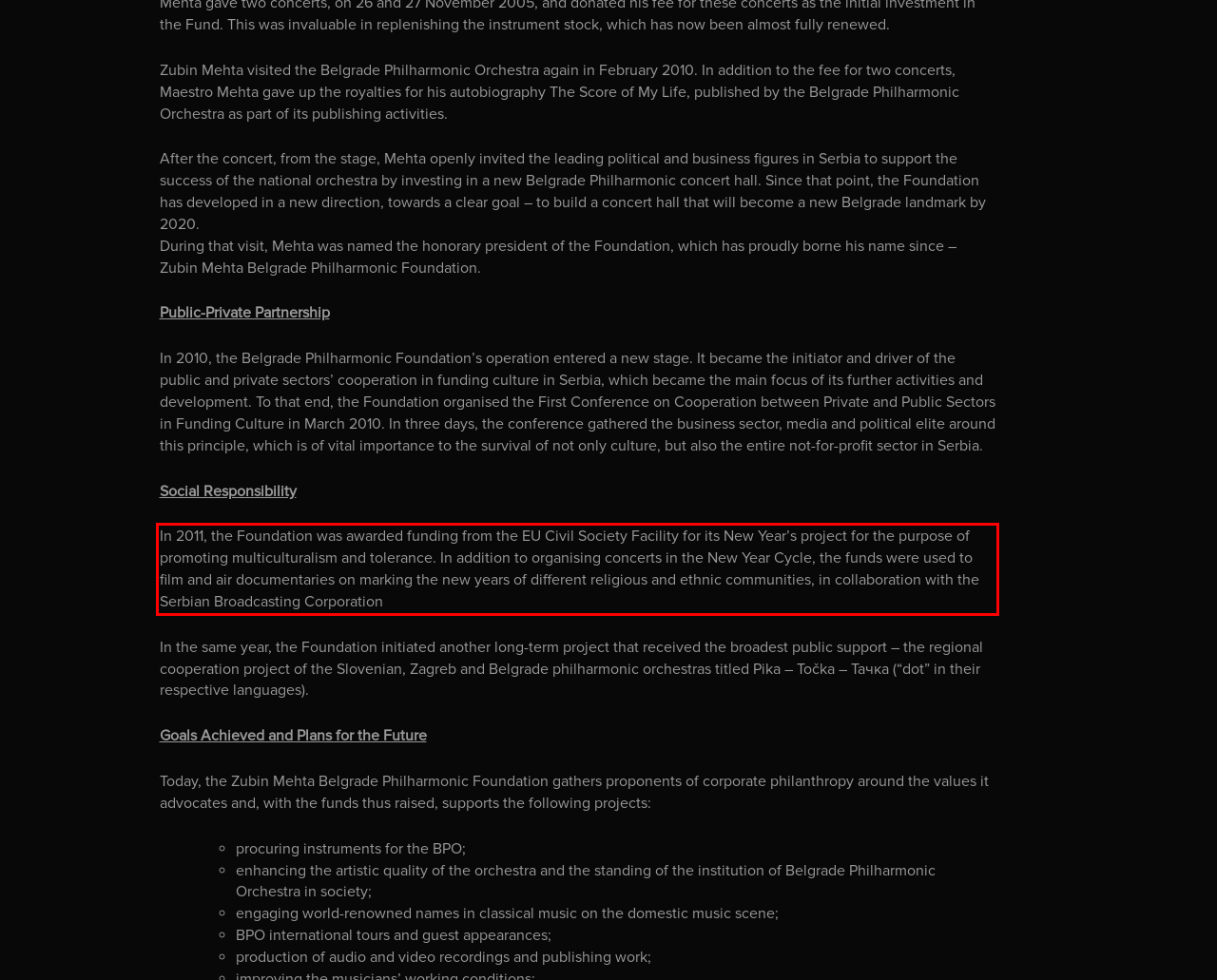Analyze the red bounding box in the provided webpage screenshot and generate the text content contained within.

In 2011, the Foundation was awarded funding from the EU Civil Society Facility for its New Year’s project for the purpose of promoting multiculturalism and tolerance. In addition to organising concerts in the New Year Cycle, the funds were used to film and air documentaries on marking the new years of different religious and ethnic communities, in collaboration with the Serbian Broadcasting Corporation